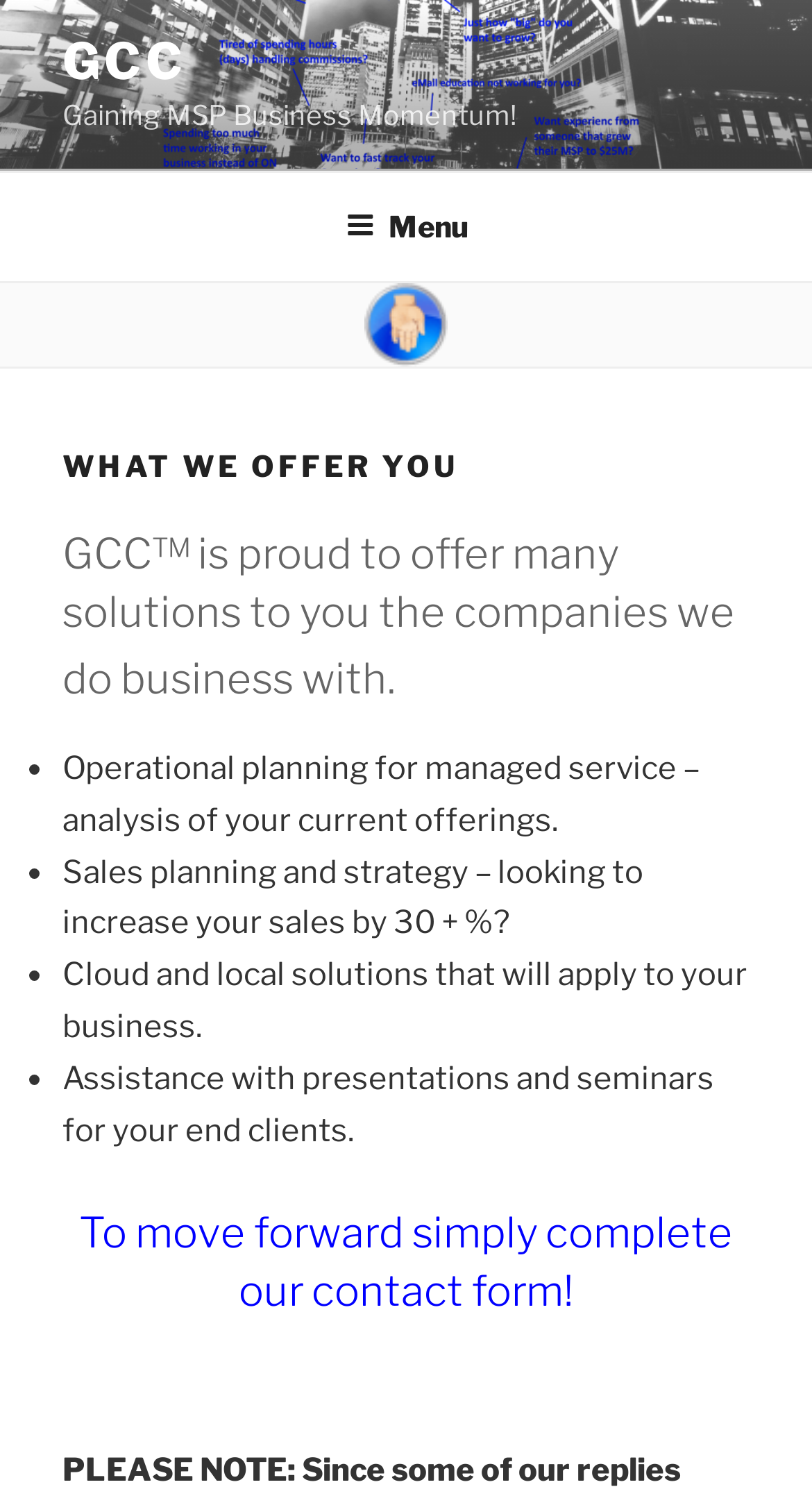Please reply to the following question using a single word or phrase: 
What percentage increase in sales is mentioned?

30 + %